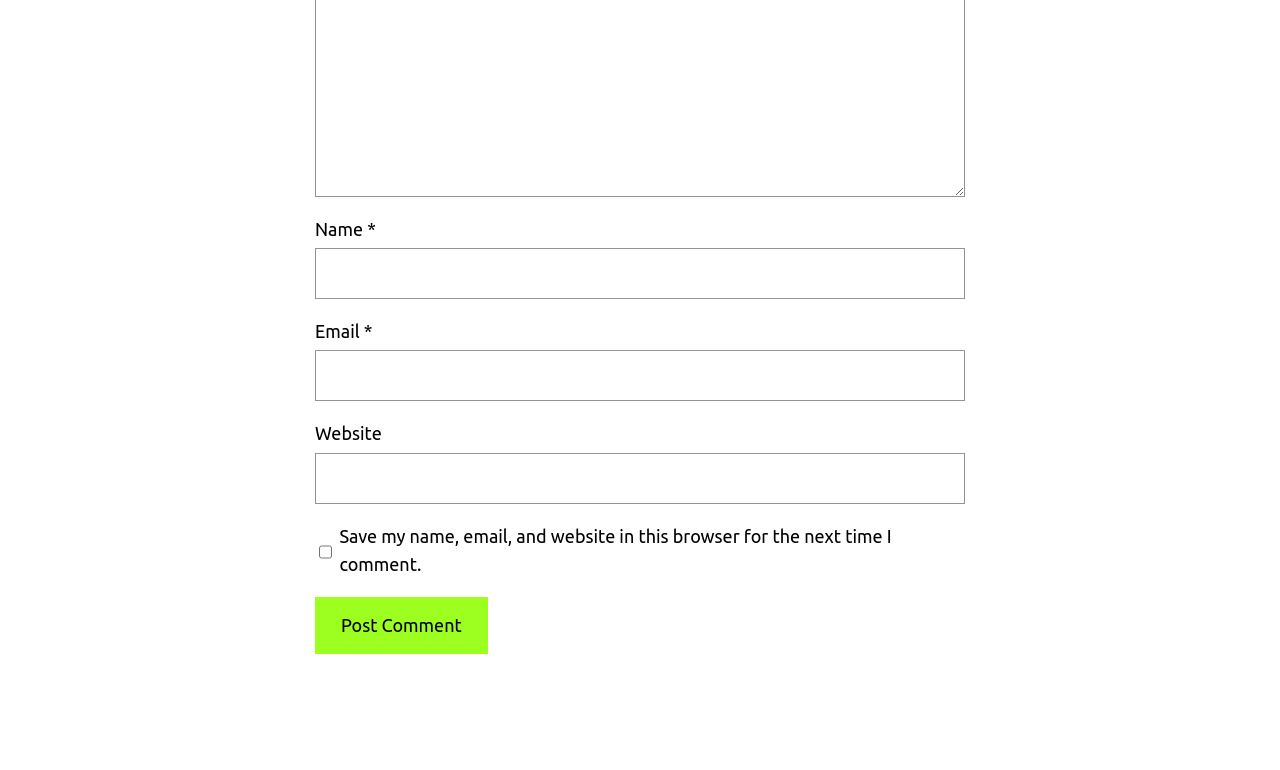Respond concisely with one word or phrase to the following query:
What is the first field to fill in the form?

Name